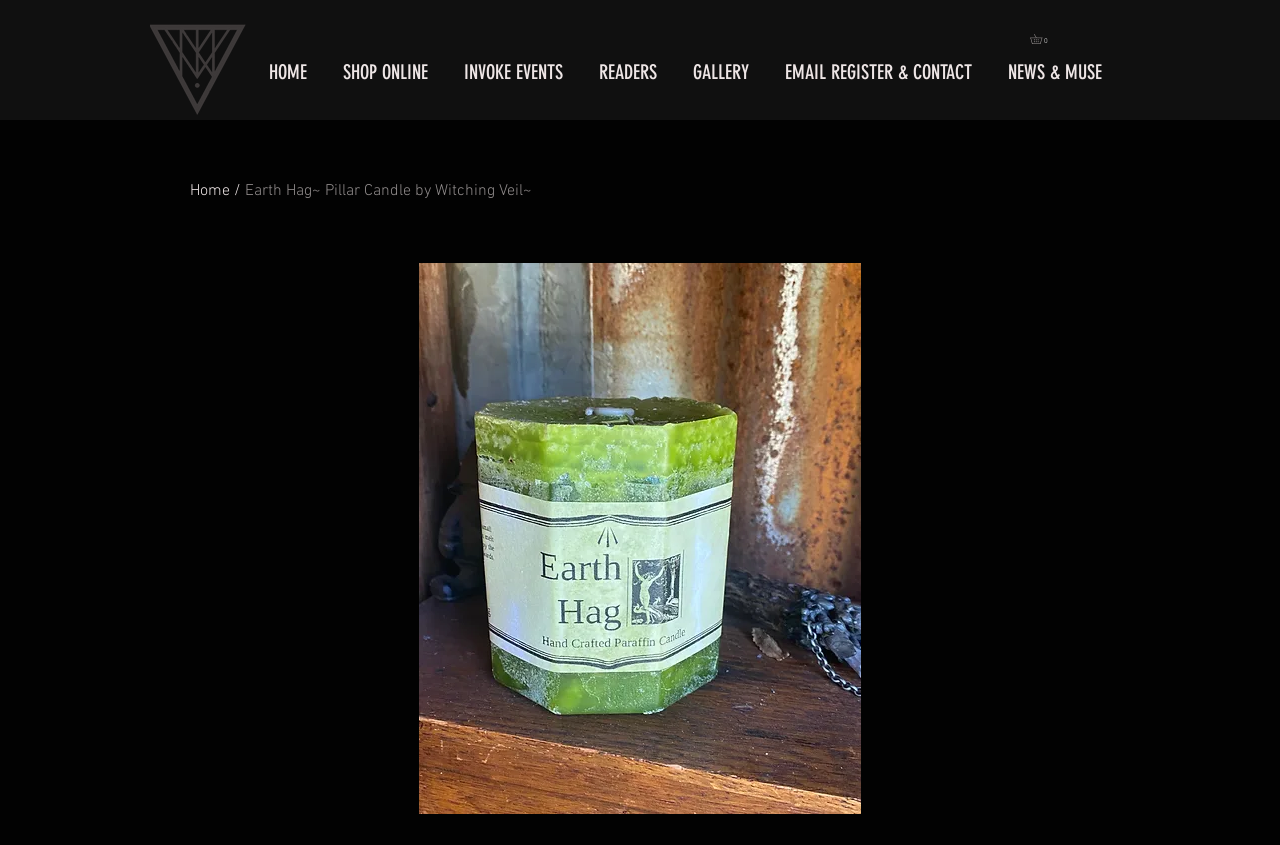Please indicate the bounding box coordinates of the element's region to be clicked to achieve the instruction: "Visit Invoke Sigil page". Provide the coordinates as four float numbers between 0 and 1, i.e., [left, top, right, bottom].

[0.117, 0.028, 0.192, 0.136]